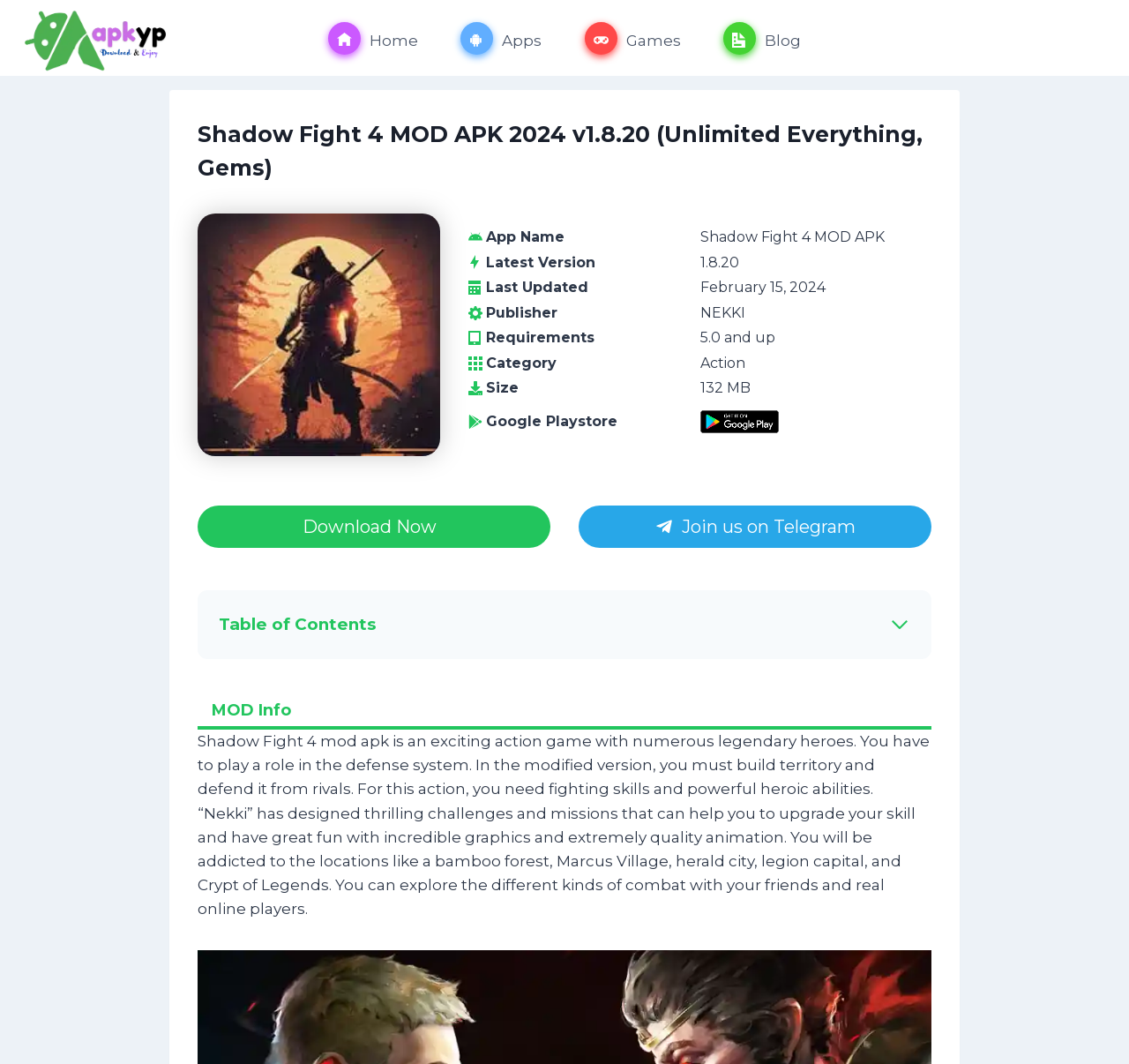Please find and generate the text of the main header of the webpage.

Shadow Fight 4 MOD APK 2024 v1.8.20 (Unlimited Everything, Gems)